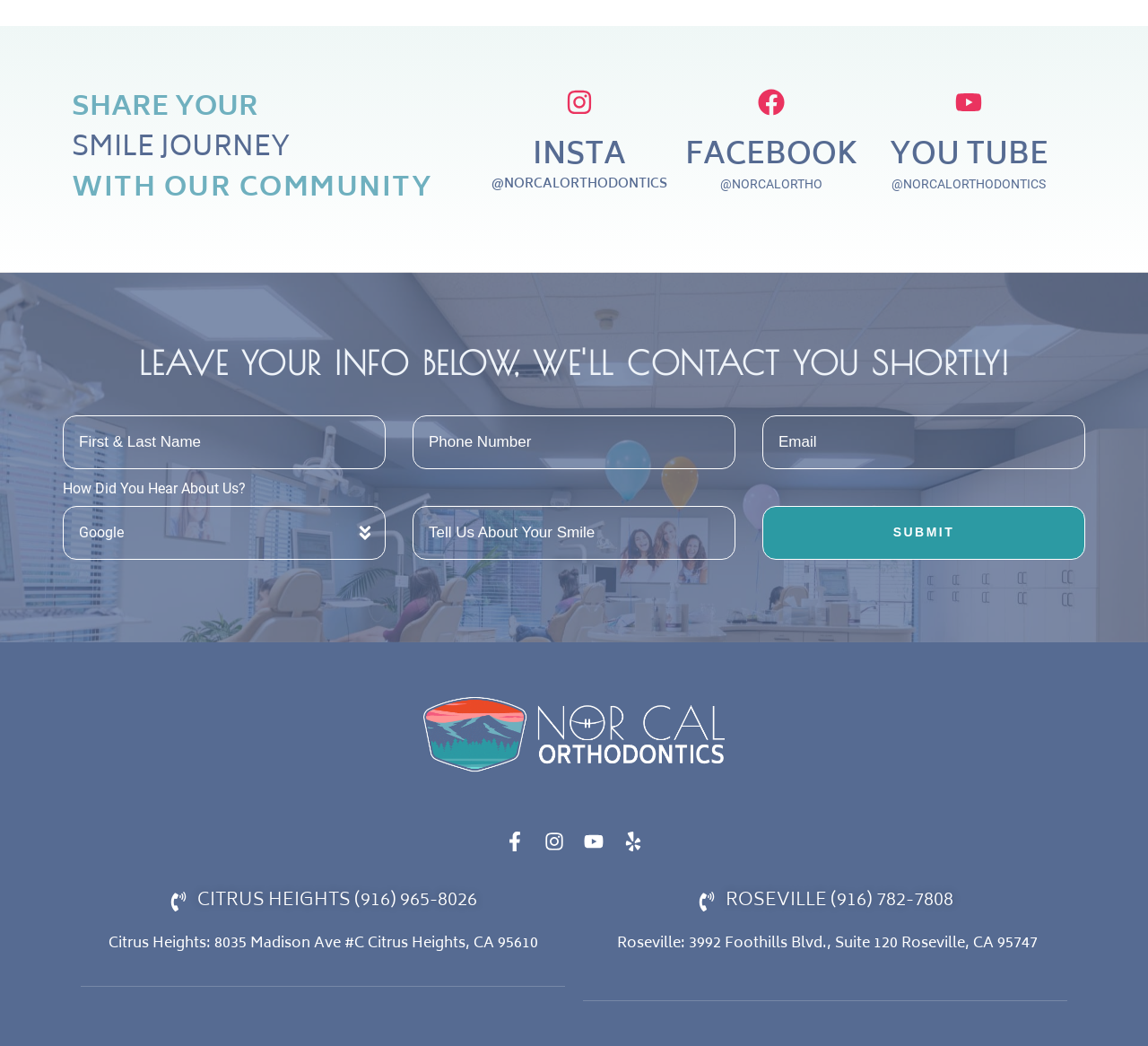Find the bounding box of the UI element described as: "name="fields[2178a44]" placeholder="Email"". The bounding box coordinates should be given as four float values between 0 and 1, i.e., [left, top, right, bottom].

[0.664, 0.397, 0.945, 0.449]